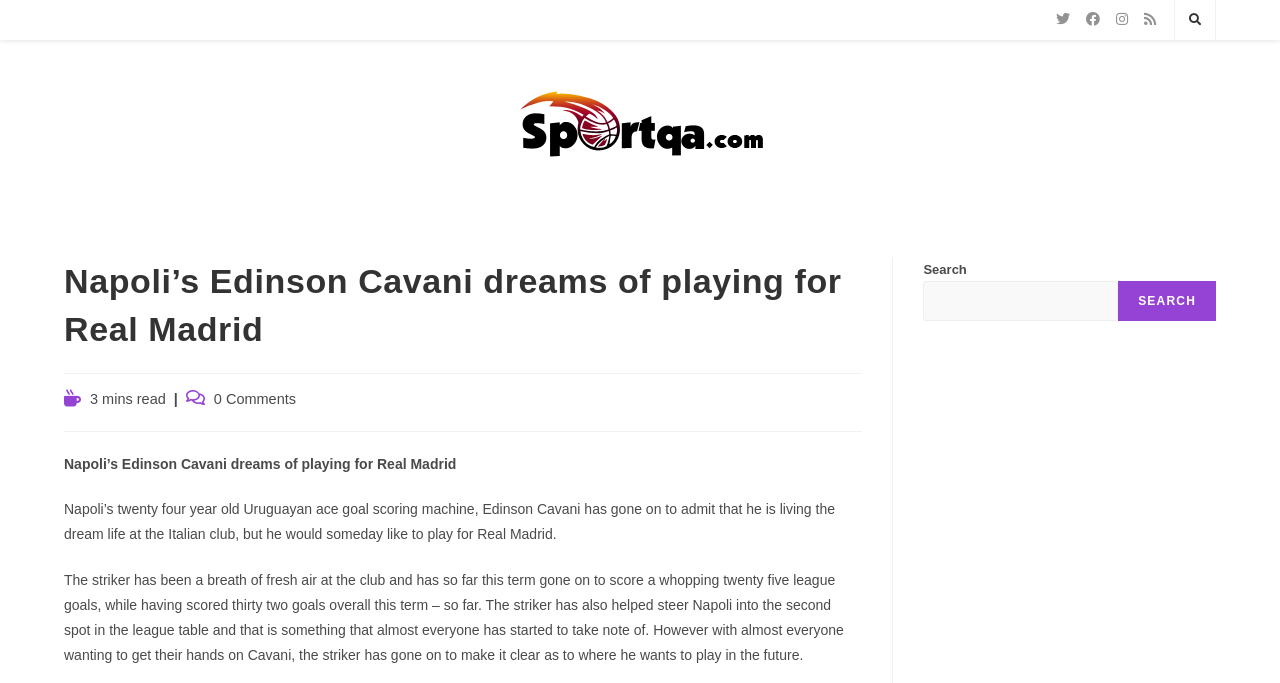Please locate the bounding box coordinates for the element that should be clicked to achieve the following instruction: "Visit SportQA homepage". Ensure the coordinates are given as four float numbers between 0 and 1, i.e., [left, top, right, bottom].

[0.404, 0.168, 0.596, 0.191]